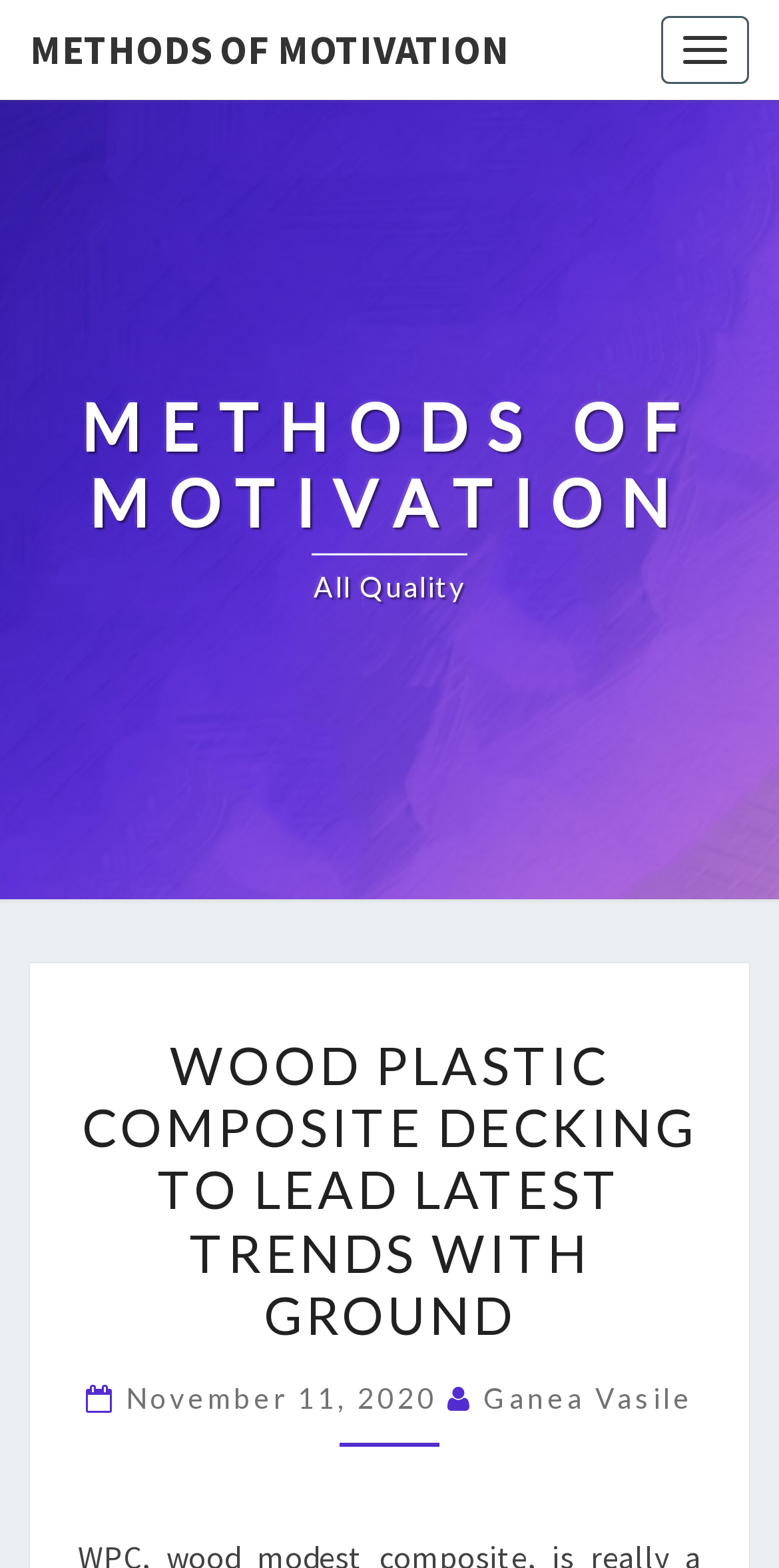What is the category of the article?
Carefully examine the image and provide a detailed answer to the question.

The category of the article can be determined by looking at the link 'METHODS OF MOTIVATION' which is located at the top of the webpage and is likely to be the category or tag of the article.